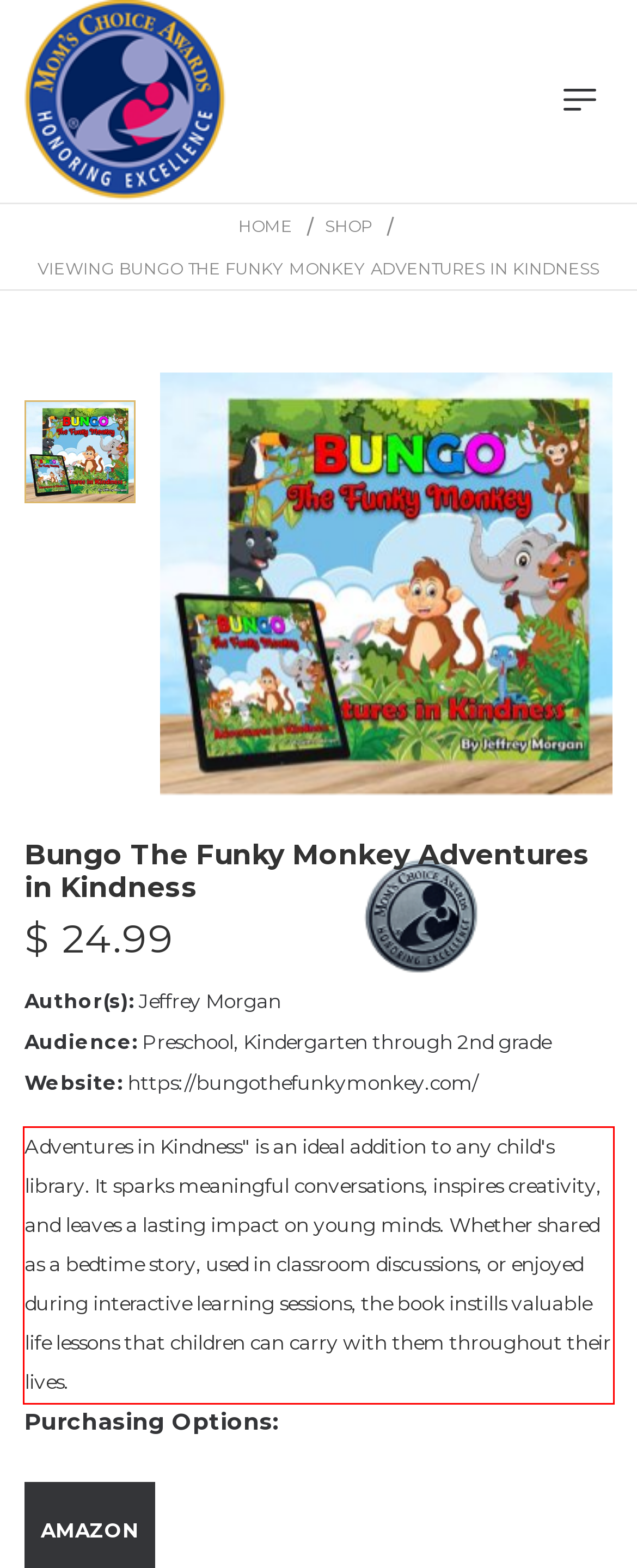Observe the screenshot of the webpage, locate the red bounding box, and extract the text content within it.

Adventures in Kindness" is an ideal addition to any child's library. It sparks meaningful conversations, inspires creativity, and leaves a lasting impact on young minds. Whether shared as a bedtime story, used in classroom discussions, or enjoyed during interactive learning sessions, the book instills valuable life lessons that children can carry with them throughout their lives.